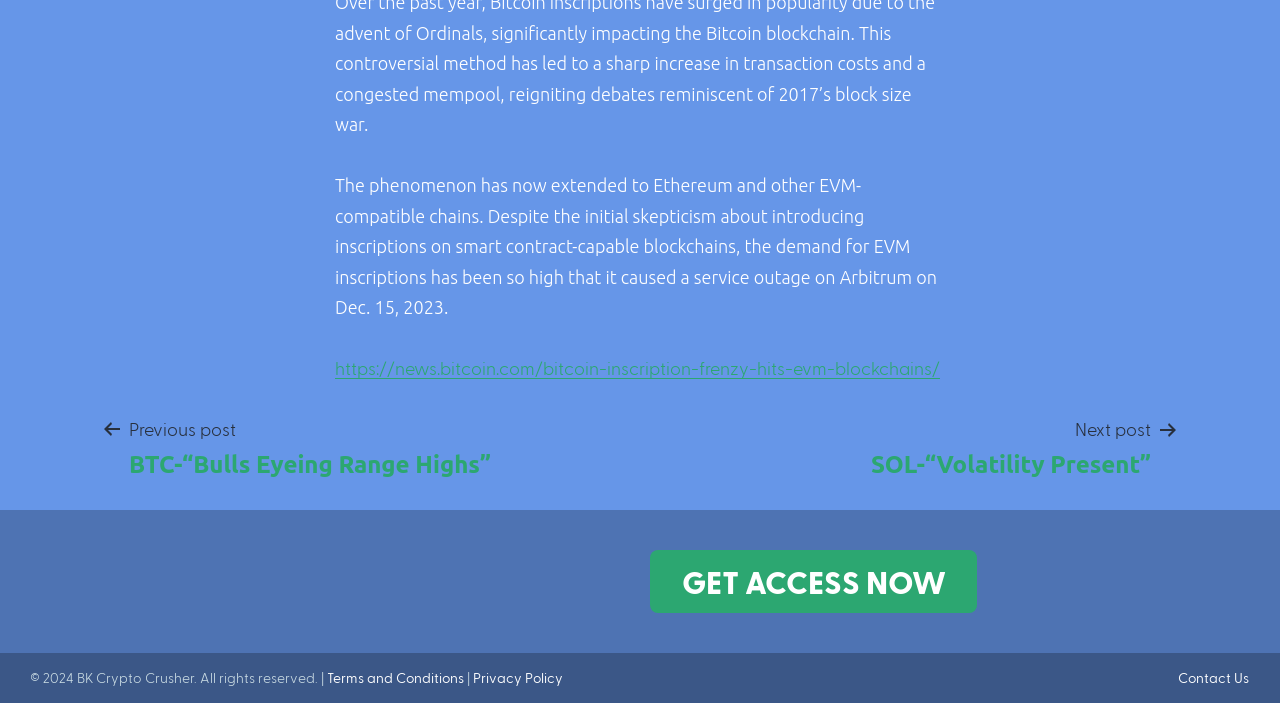What is the copyright information?
Look at the image and respond to the question as thoroughly as possible.

The StaticText element with the text '© 2024 BK Crypto Crusher. All rights reserved.' indicates that the website's content is copyrighted by BK Crypto Crusher in 2024.